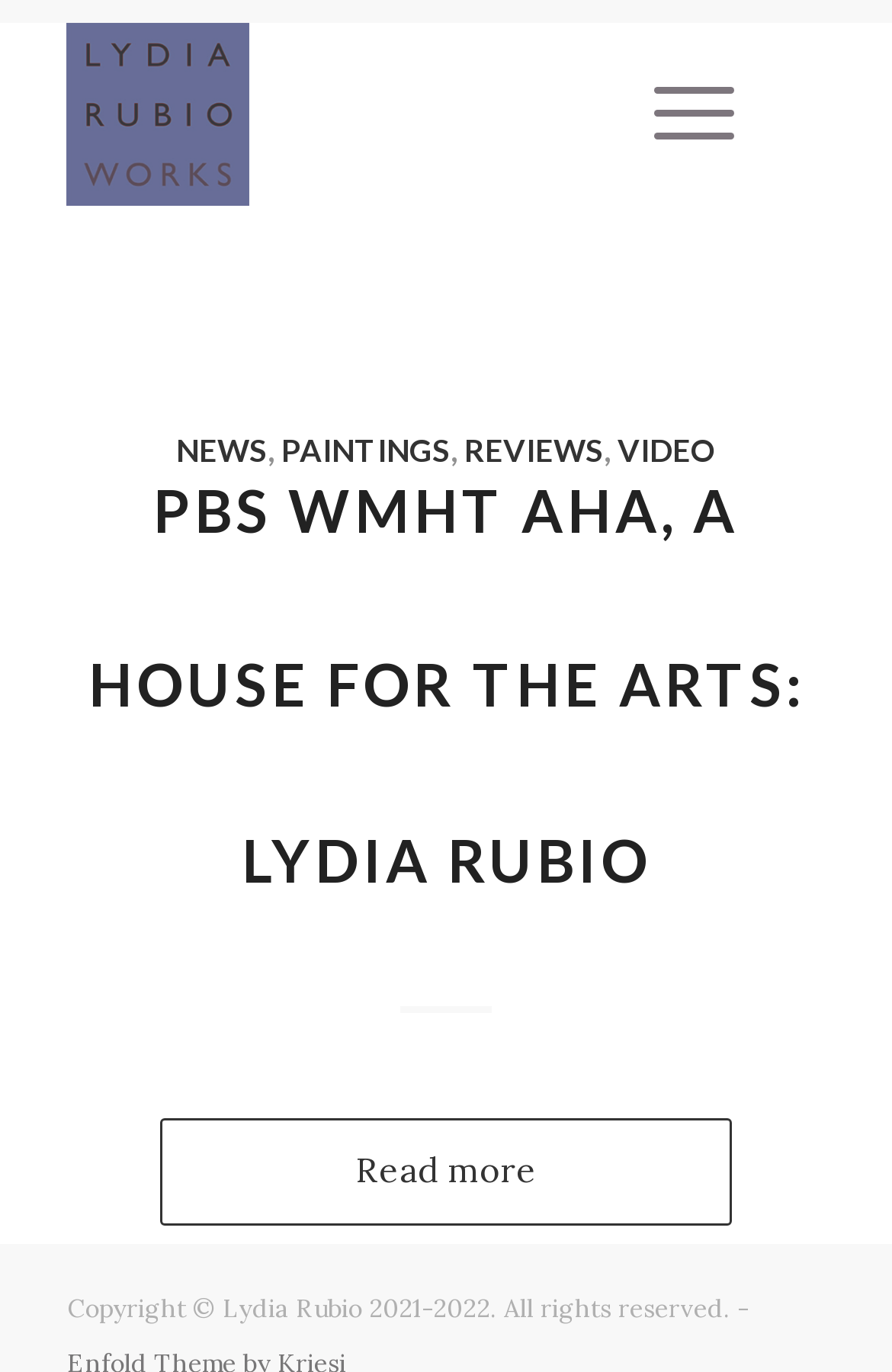Find and provide the bounding box coordinates for the UI element described with: "Request a Consultation".

None